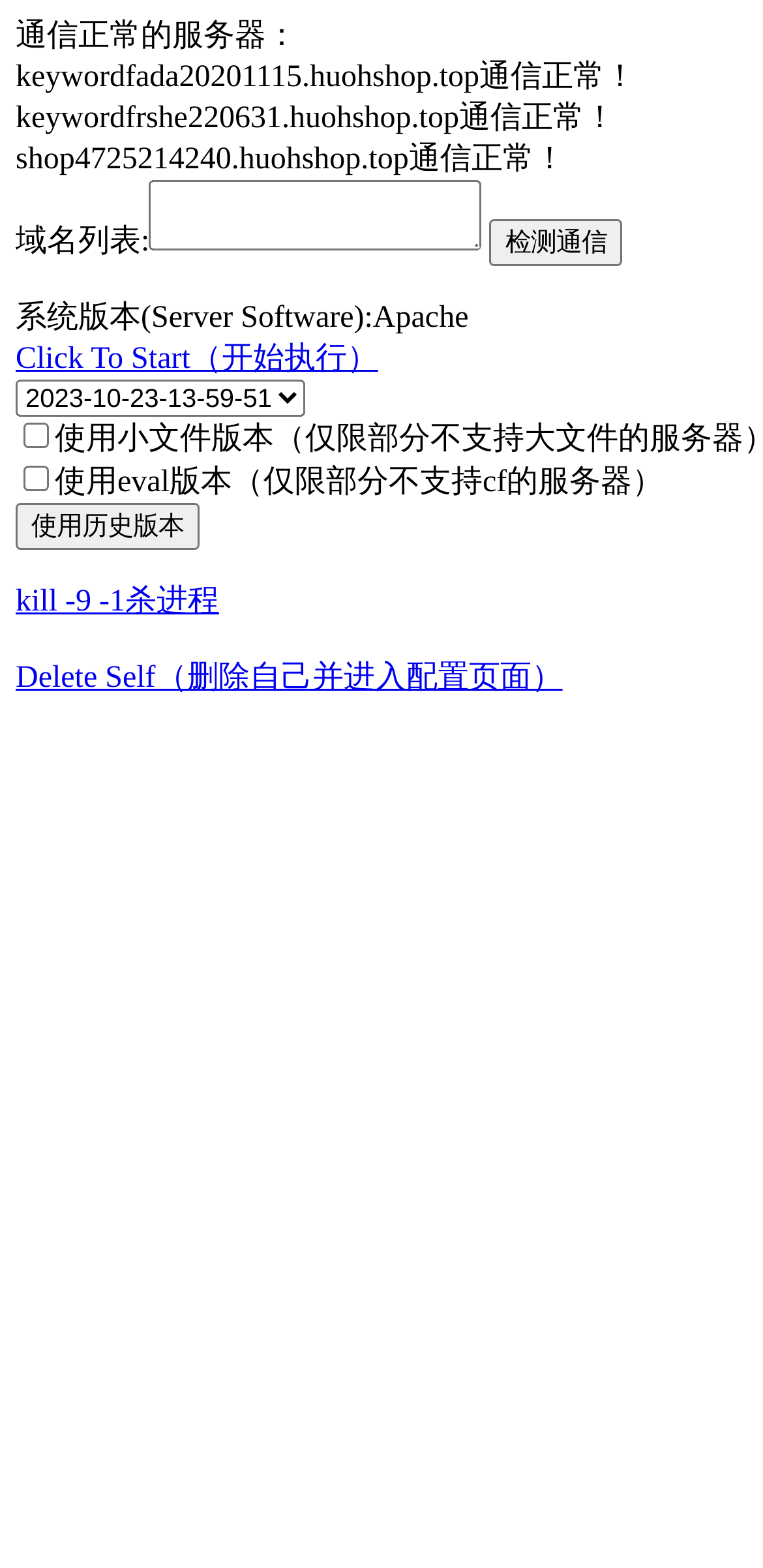Identify the bounding box coordinates of the clickable section necessary to follow the following instruction: "Click Start Execution". The coordinates should be presented as four float numbers from 0 to 1, i.e., [left, top, right, bottom].

[0.021, 0.218, 0.496, 0.24]